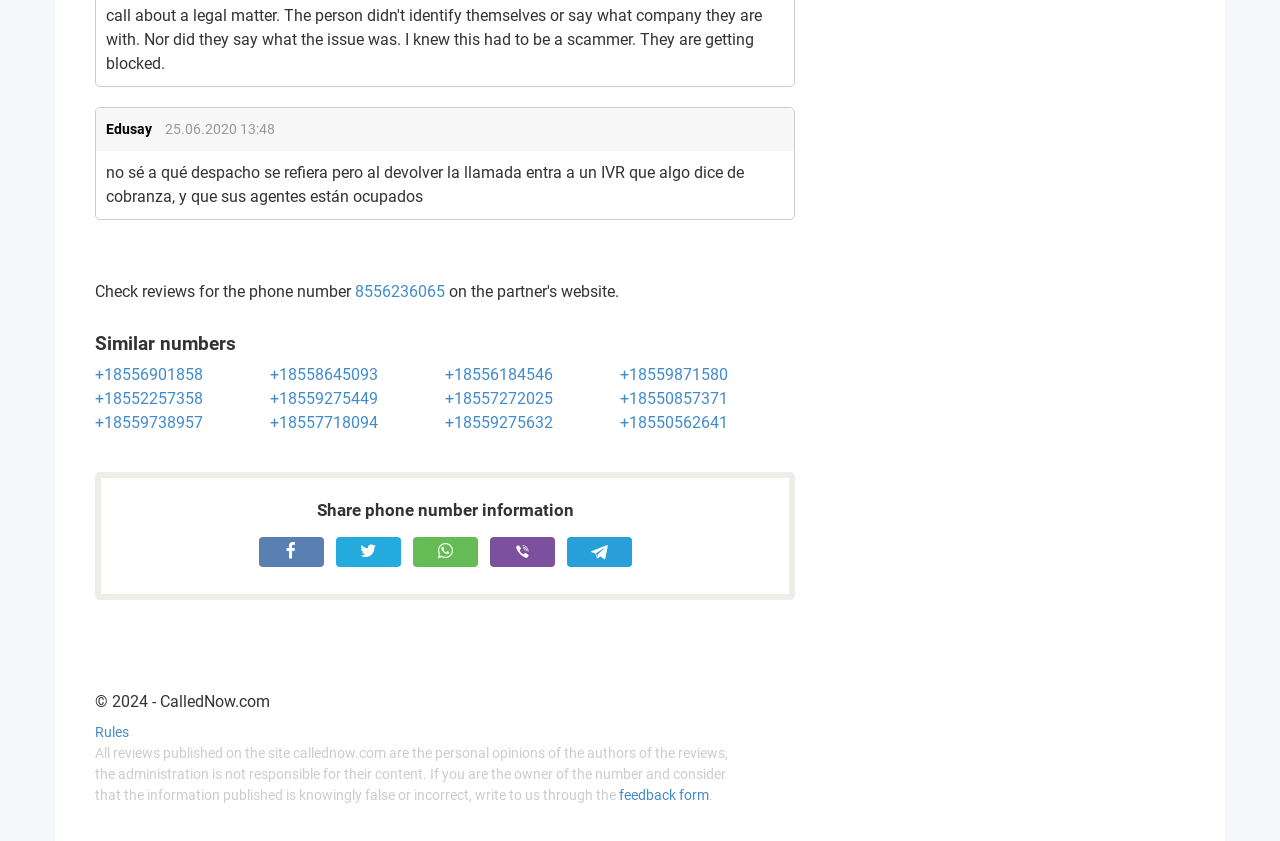Provide the bounding box coordinates of the HTML element this sentence describes: "feedback form".

[0.484, 0.935, 0.554, 0.954]